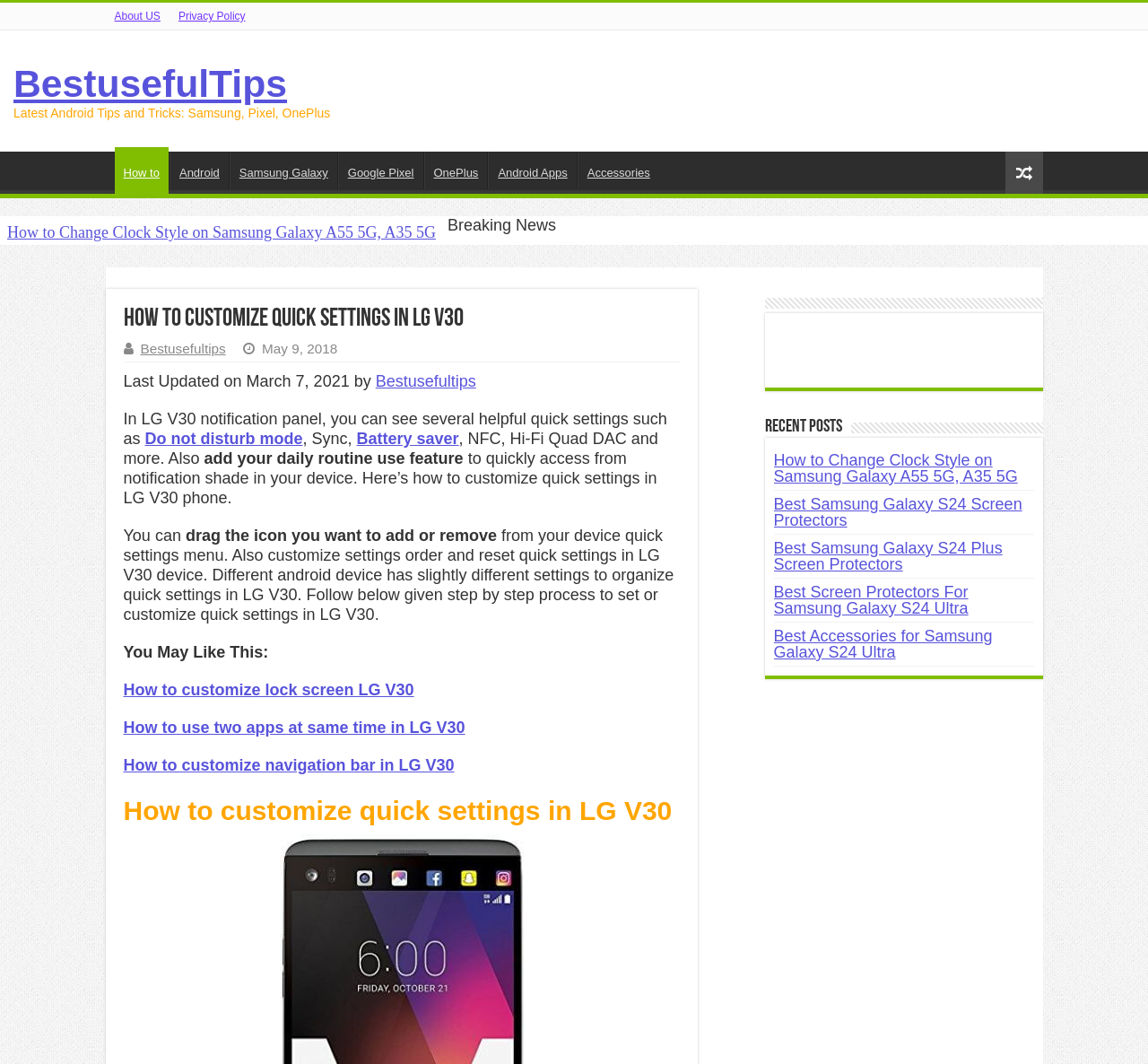Please pinpoint the bounding box coordinates for the region I should click to adhere to this instruction: "Visit 'How to customize lock screen LG V30'".

[0.107, 0.64, 0.361, 0.657]